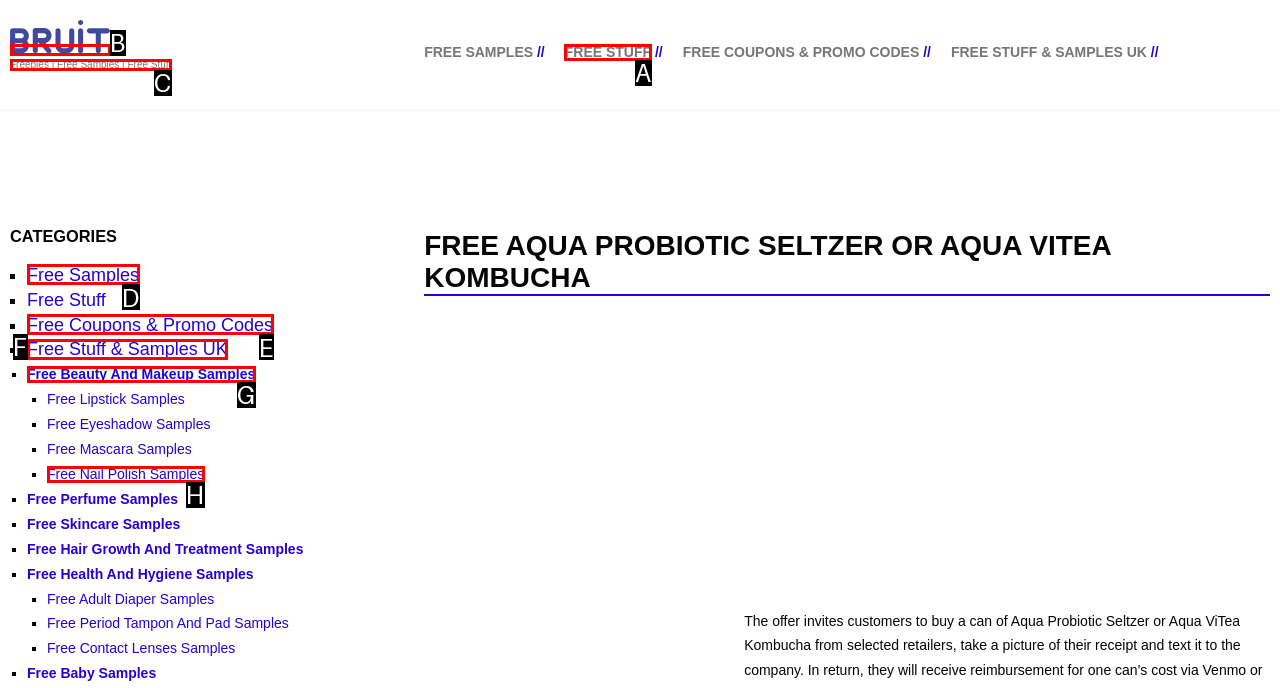Identify the HTML element that corresponds to the following description: Free Nail Polish Samples Provide the letter of the best matching option.

H